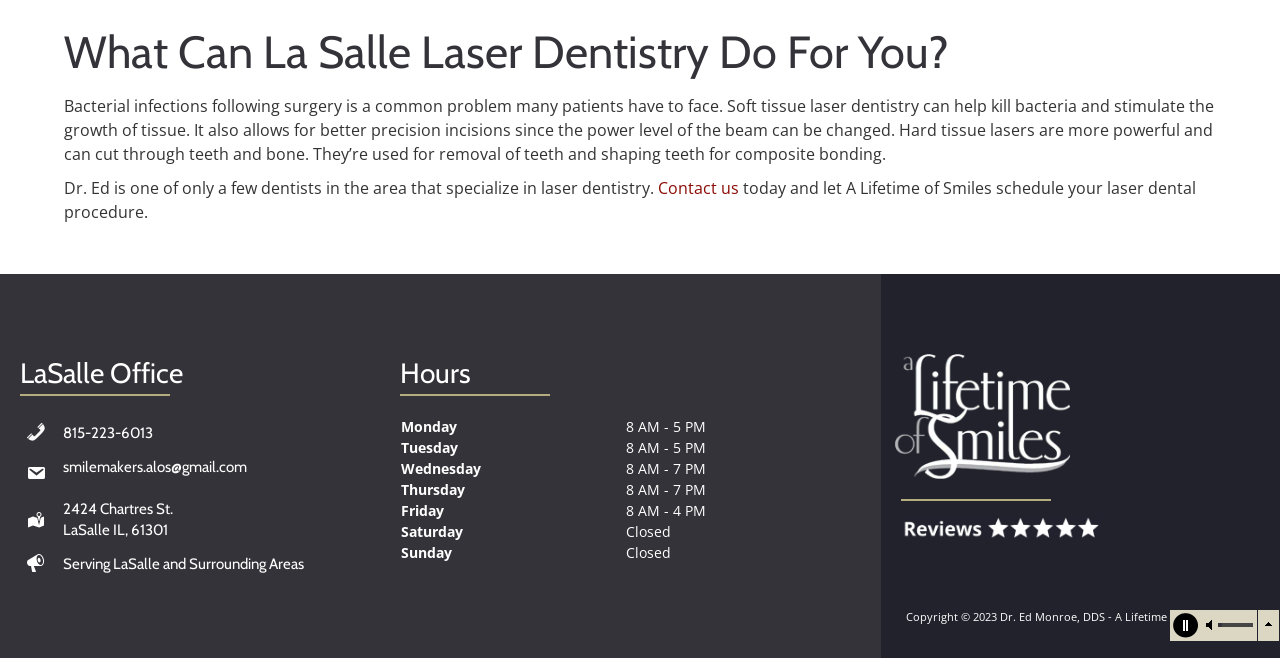Using the description: "title="Play/Pause"", determine the UI element's bounding box coordinates. Ensure the coordinates are in the format of four float numbers between 0 and 1, i.e., [left, top, right, bottom].

[0.916, 0.932, 0.936, 0.97]